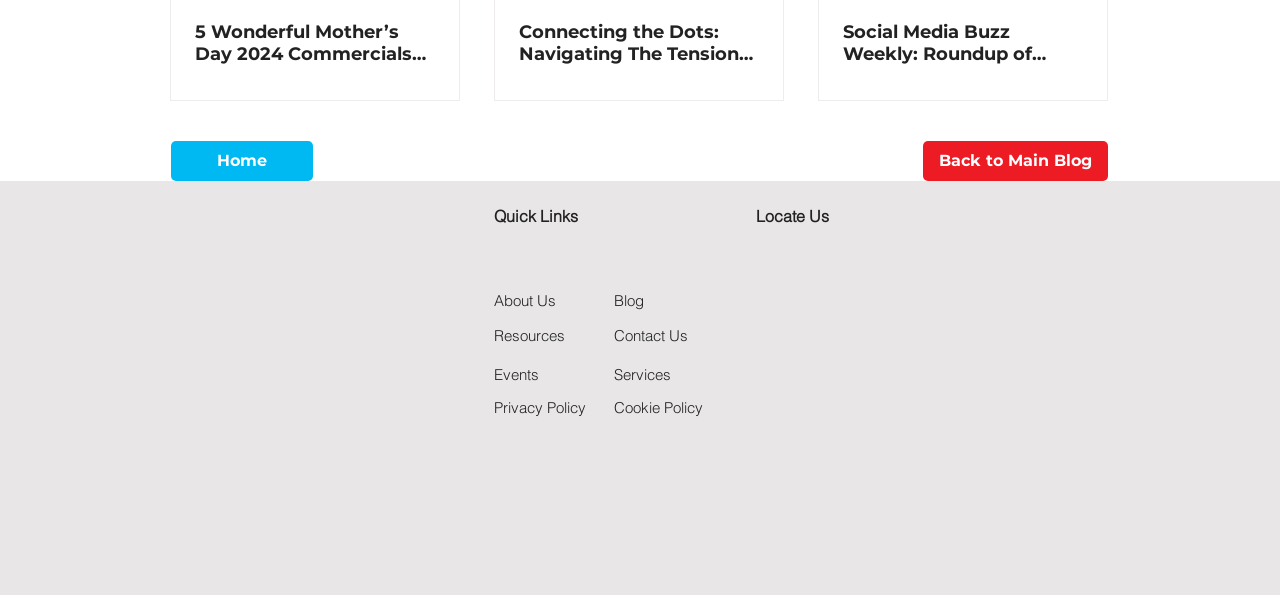Please specify the bounding box coordinates of the area that should be clicked to accomplish the following instruction: "Click on the 'Home' link". The coordinates should consist of four float numbers between 0 and 1, i.e., [left, top, right, bottom].

[0.134, 0.237, 0.245, 0.304]